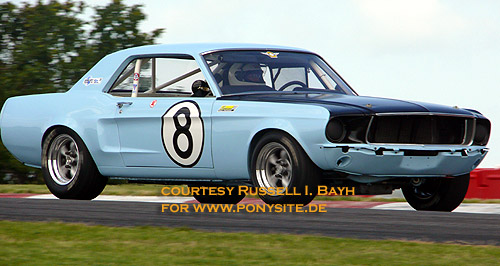Analyze the image and provide a detailed caption.

The image features a classic 1968 Shelby Hardtop Racer A/S Replica, prominently displaying the number 8 on its side. The car, painted in a striking light blue with a black racing stripe, showcases its vintage racing spirit as it rounds a curve on the track. It is equipped with modern racing enhancements, highlighted by the open wheel wells and racing tires, allowing for optimal performance. This photograph captures the essence of vintage racing and evokes nostalgia, as it was taken during the 2008 Mid America Shelby meet at Hallett, near Tulsa, Oklahoma. The image is credited to Russell I. Bayh, contributing to the preservation of the legacy and excitement of classic car racing.